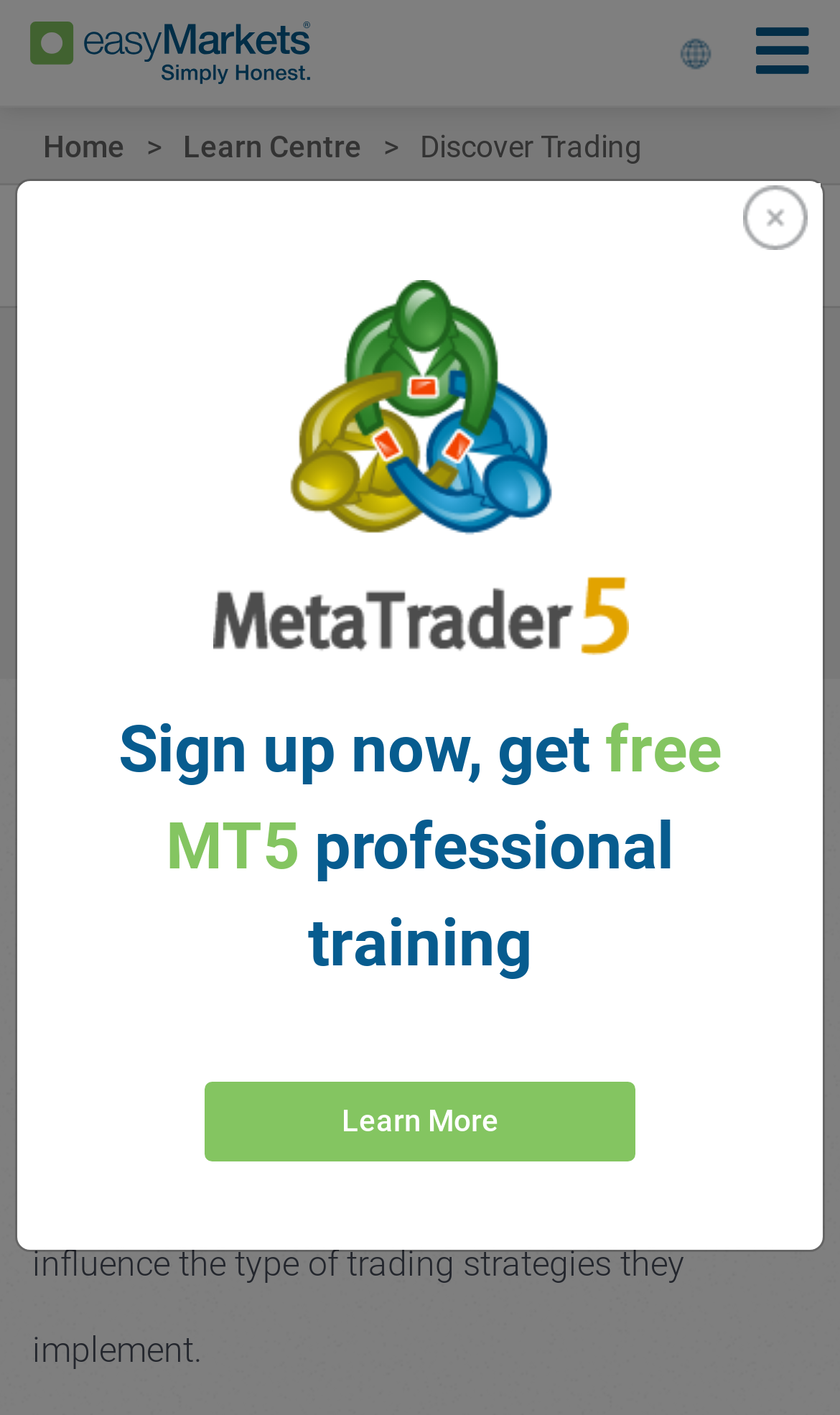Using the webpage screenshot and the element description Start Trading Today Learn More, determine the bounding box coordinates. Specify the coordinates in the format (top-left x, top-left y, bottom-right x, bottom-right y) with values ranging from 0 to 1.

[0.244, 0.764, 0.756, 0.821]